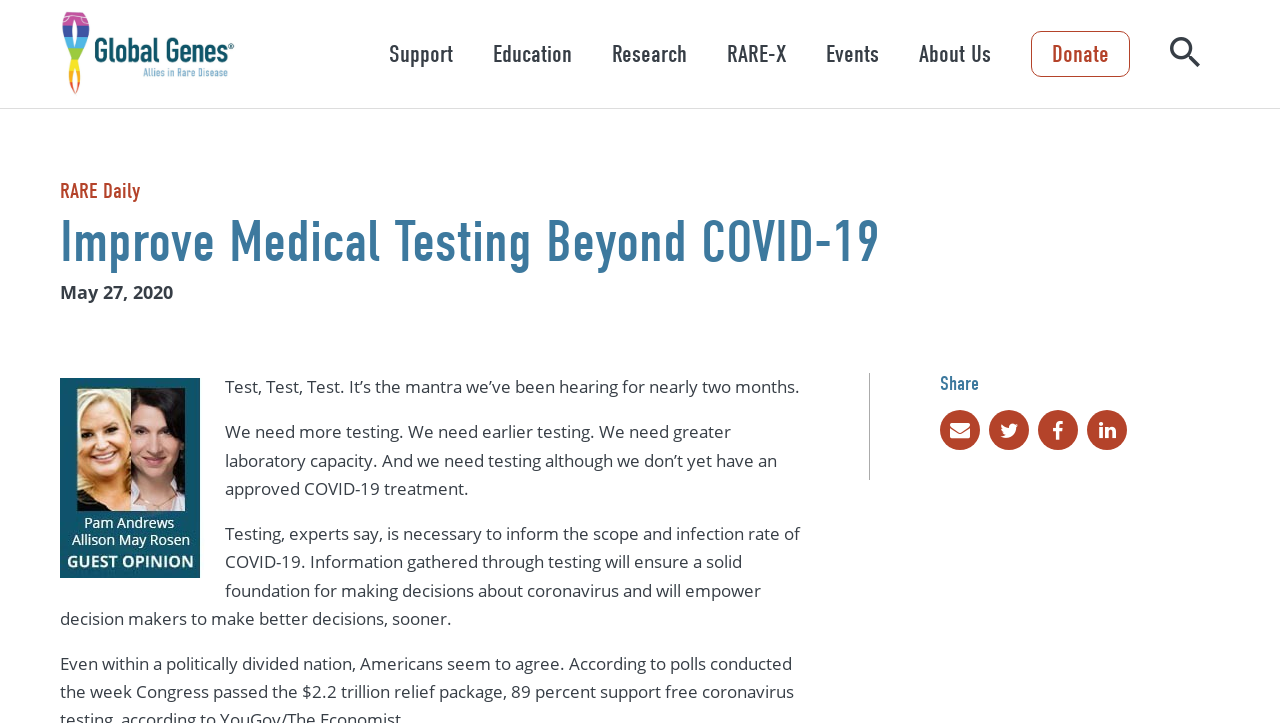Identify the bounding box coordinates for the UI element mentioned here: "Papers of James Cossar Ewart". Provide the coordinates as four float values between 0 and 1, i.e., [left, top, right, bottom].

None